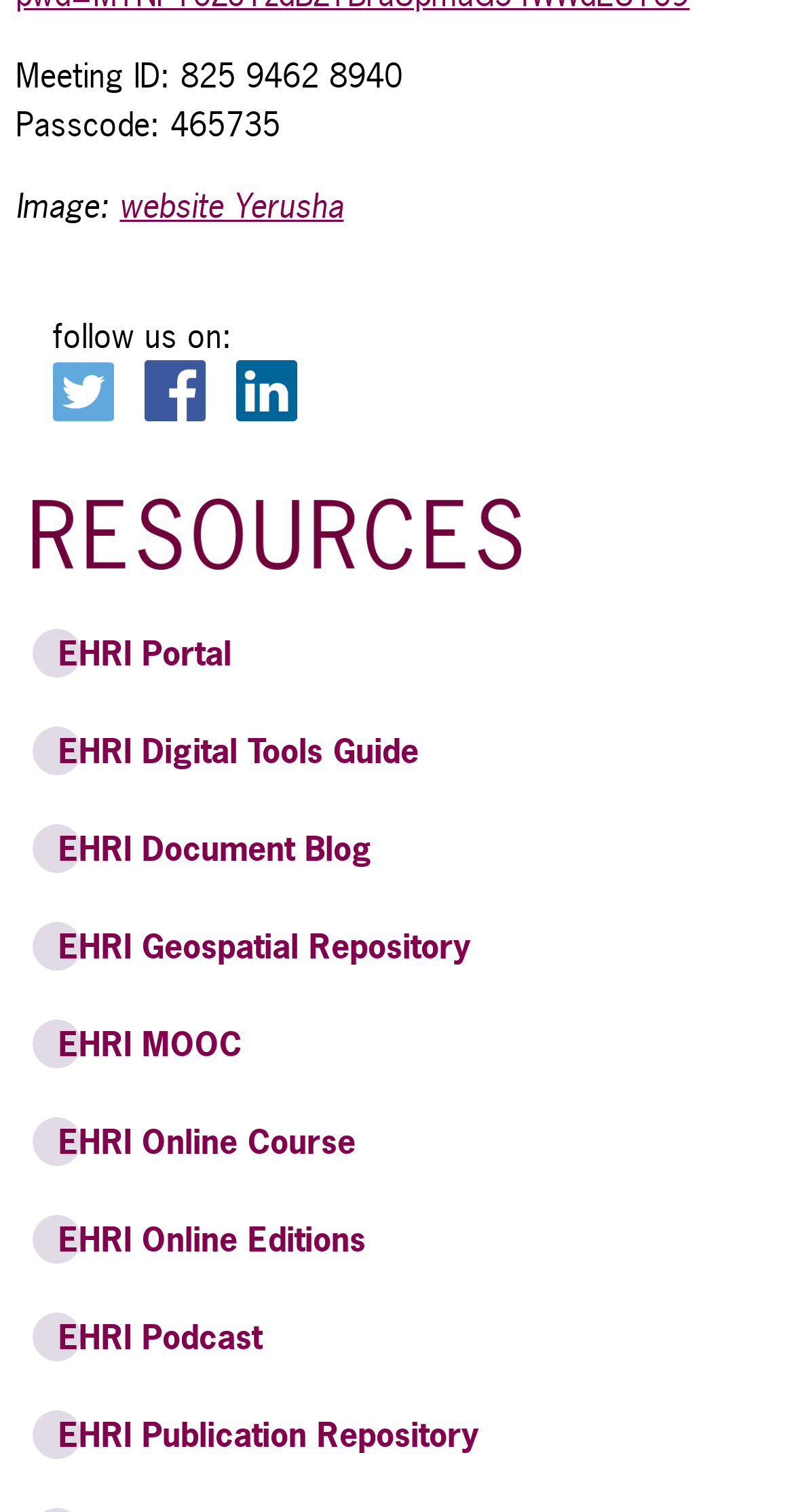Find the bounding box coordinates of the area that needs to be clicked in order to achieve the following instruction: "Visit the website Yerusha". The coordinates should be specified as four float numbers between 0 and 1, i.e., [left, top, right, bottom].

[0.151, 0.121, 0.433, 0.151]